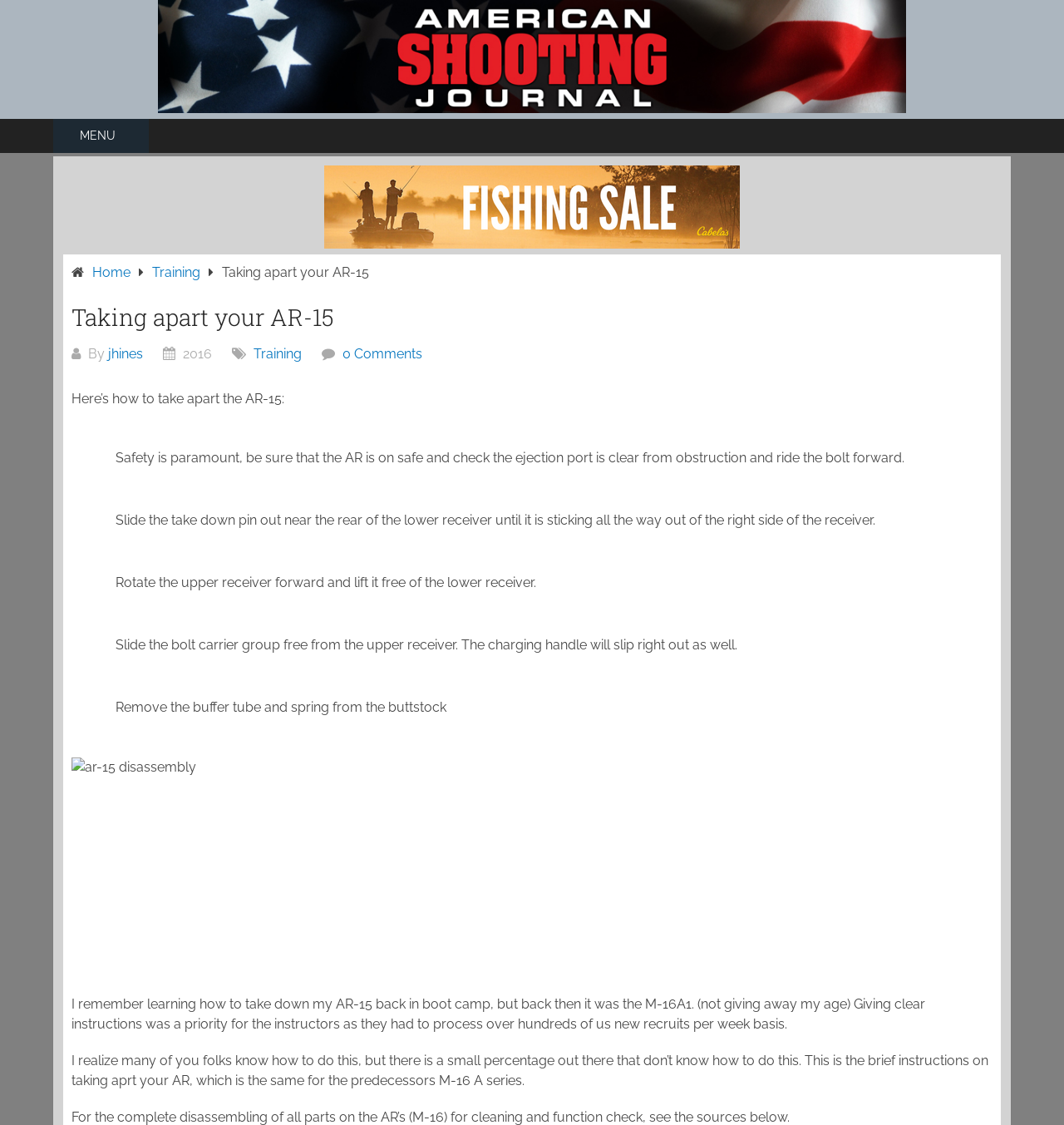What is the first step in taking apart the AR-15?
Based on the image, answer the question with as much detail as possible.

The first step in taking apart the AR-15 is to ensure safety, which involves checking that the AR is on safe and the ejection port is clear from obstruction, and then riding the bolt forward.